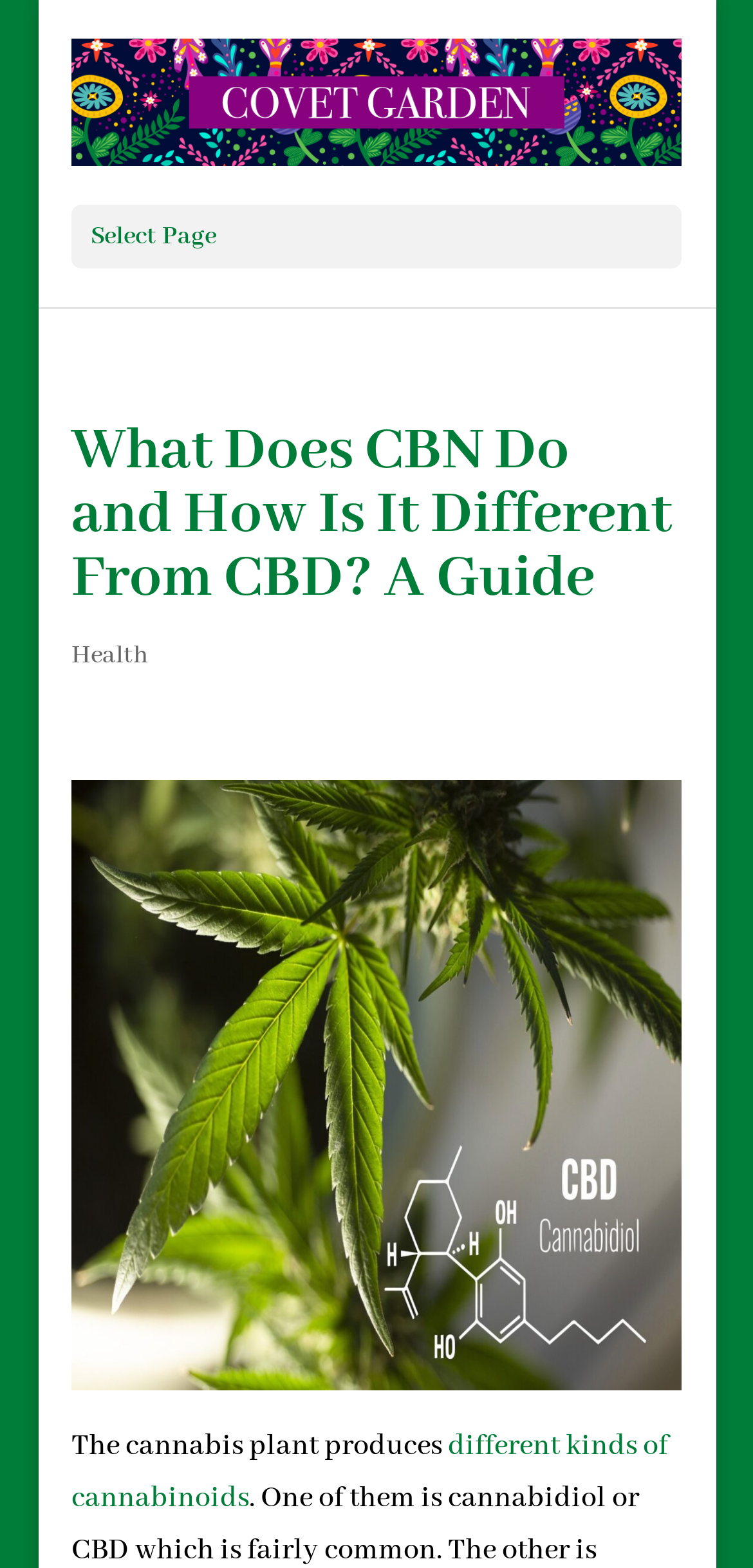Please answer the following query using a single word or phrase: 
What is the topic of the webpage?

CBN and CBD